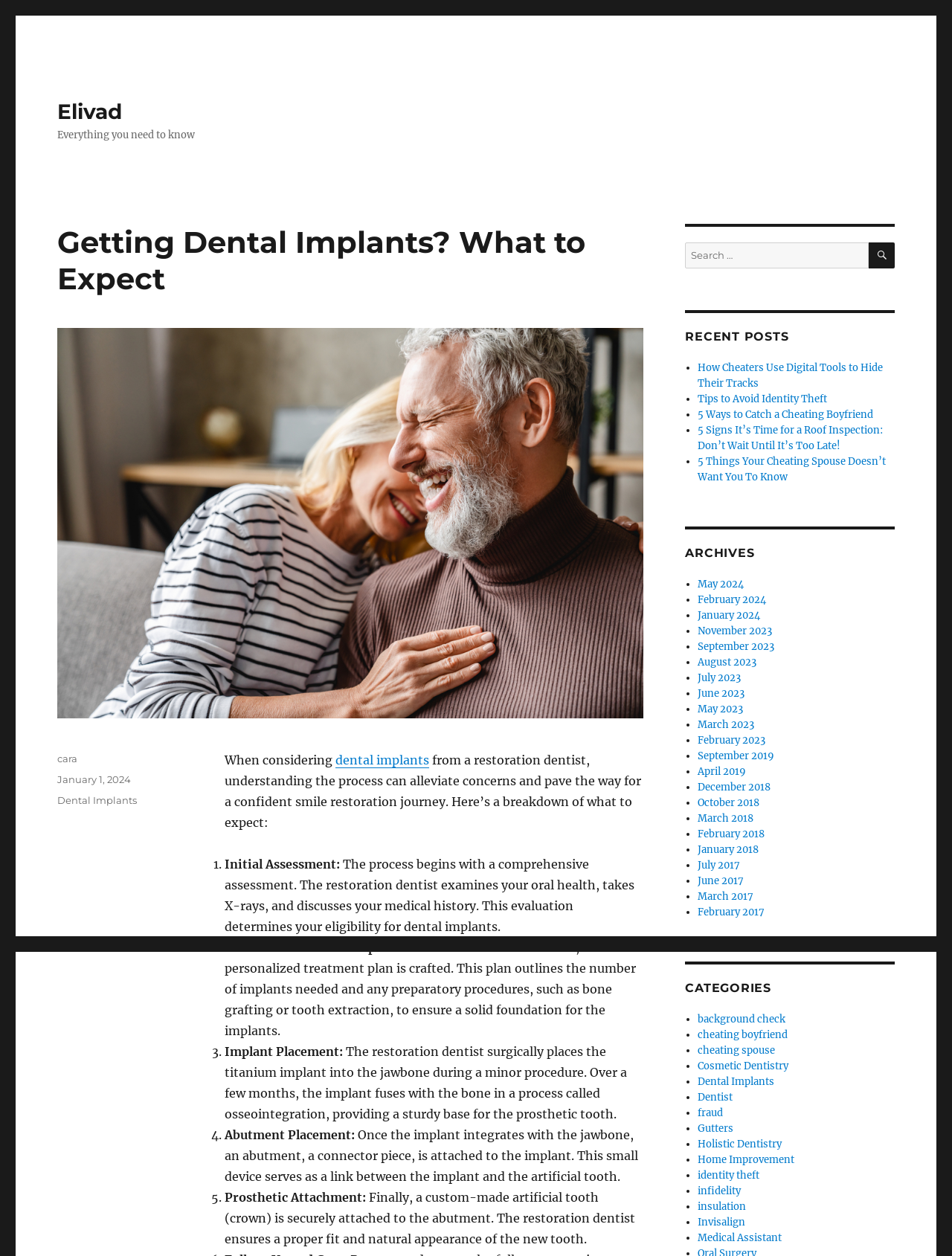Show the bounding box coordinates for the element that needs to be clicked to execute the following instruction: "Read the article about getting dental implants". Provide the coordinates in the form of four float numbers between 0 and 1, i.e., [left, top, right, bottom].

[0.06, 0.178, 0.676, 0.236]